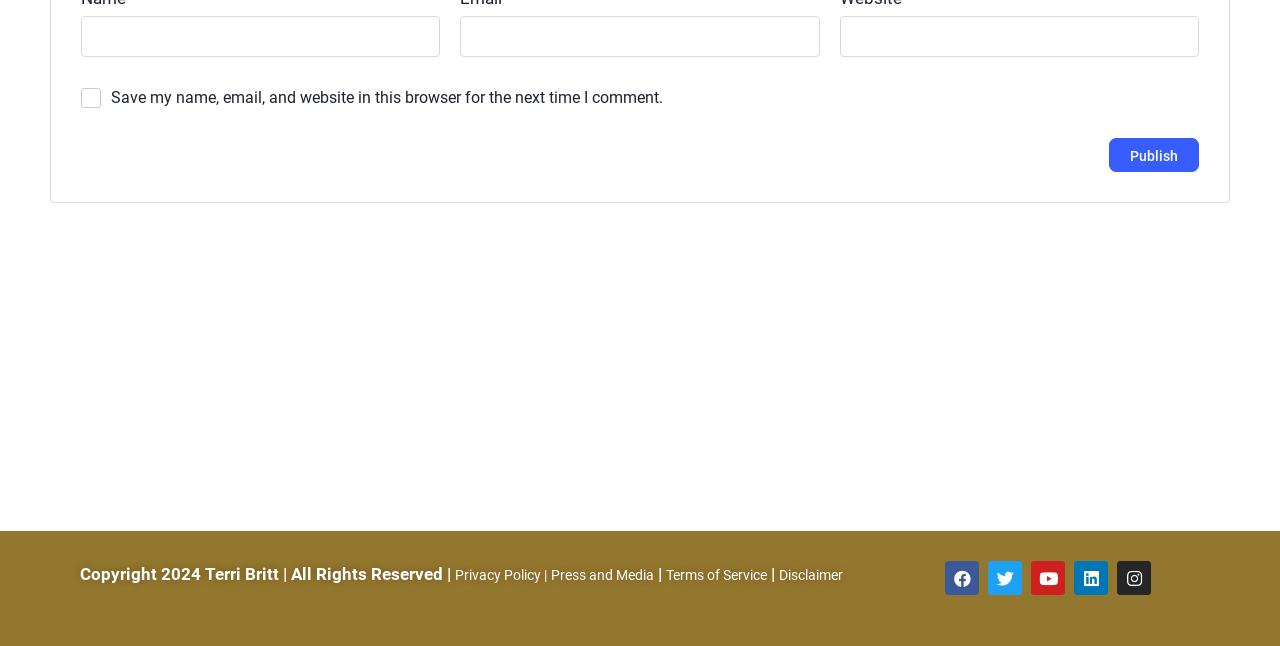Determine the bounding box coordinates in the format (top-left x, top-left y, bottom-right x, bottom-right y). Ensure all values are floating point numbers between 0 and 1. Identify the bounding box of the UI element described by: Twitter

[0.772, 0.868, 0.798, 0.921]